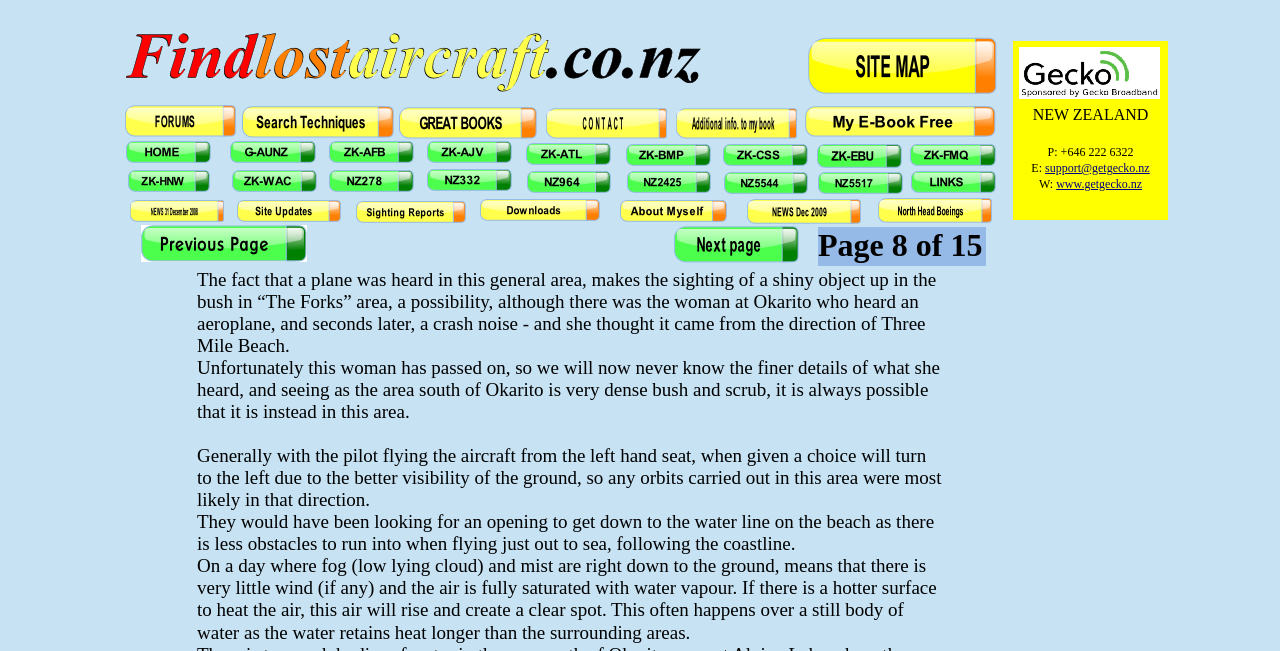How many pages are there in this section of the website?
Please give a detailed and thorough answer to the question, covering all relevant points.

The text at the bottom of the webpage reads 'Page 8 of 15', indicating that there are 15 pages in this section of the website.